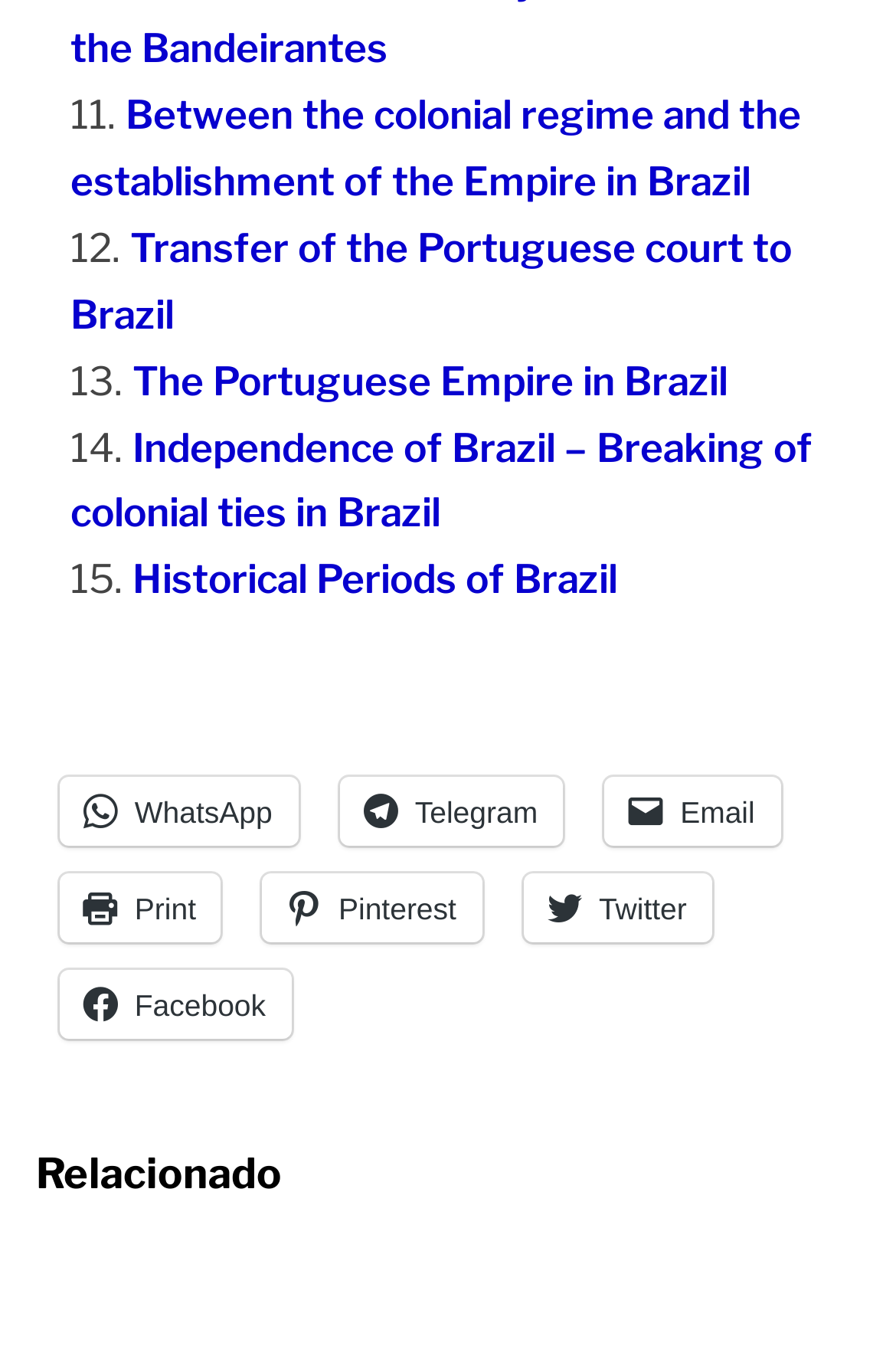Please find the bounding box coordinates of the clickable region needed to complete the following instruction: "Share on WhatsApp". The bounding box coordinates must consist of four float numbers between 0 and 1, i.e., [left, top, right, bottom].

[0.066, 0.567, 0.332, 0.618]